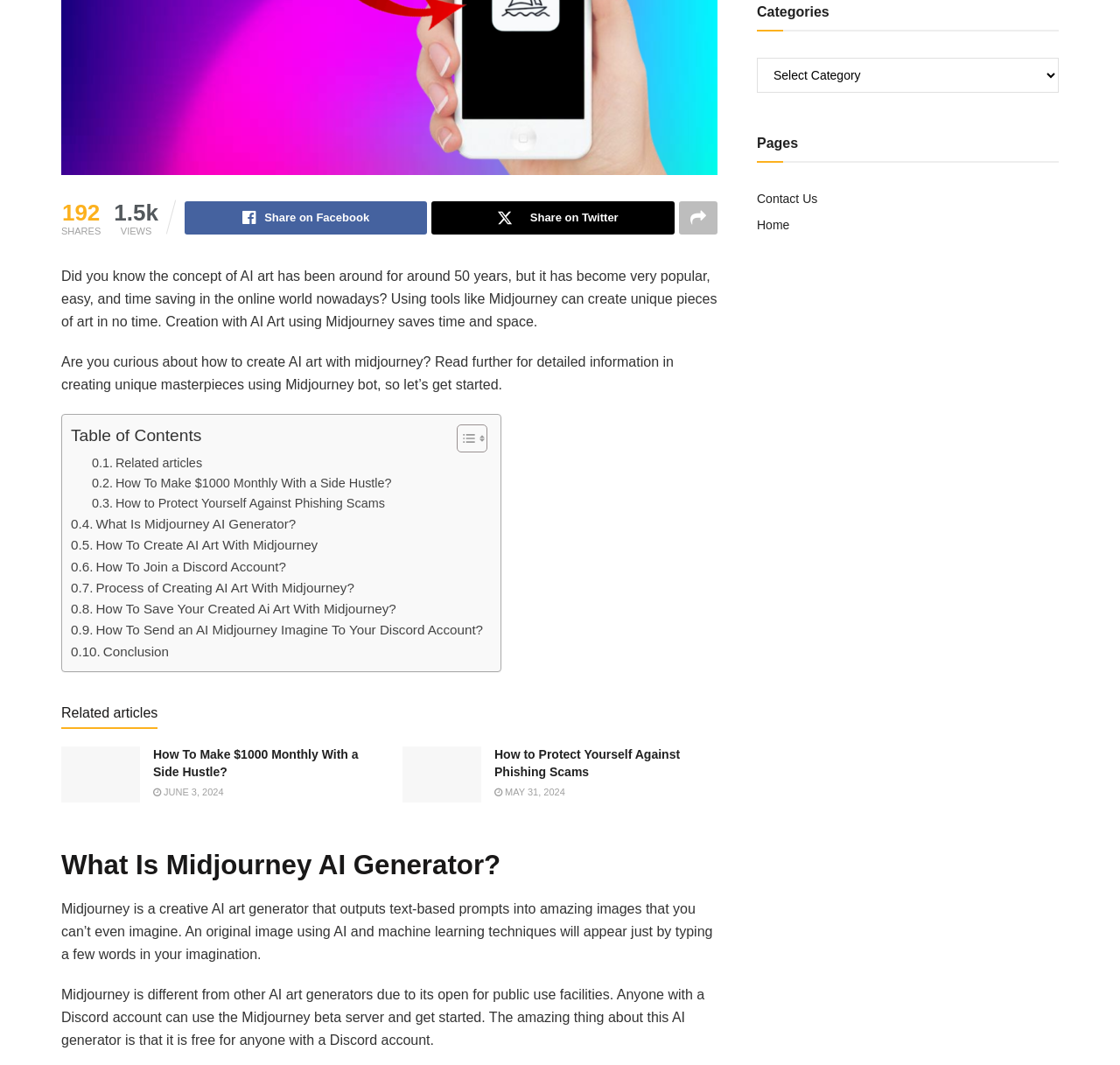Using the provided element description, identify the bounding box coordinates as (top-left x, top-left y, bottom-right x, bottom-right y). Ensure all values are between 0 and 1. Description: What Is Midjourney AI Generator?

[0.063, 0.482, 0.264, 0.502]